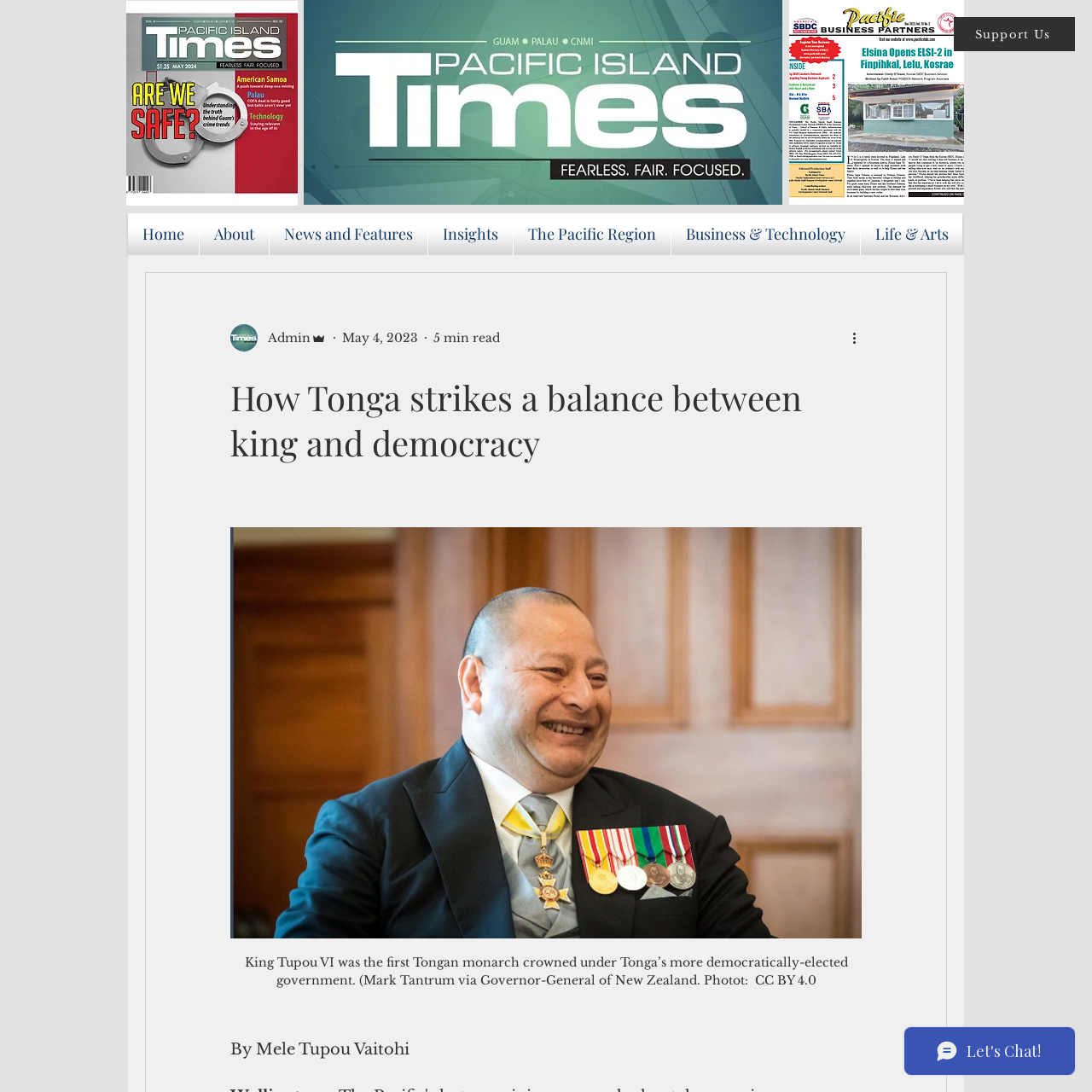Answer the following query with a single word or phrase:
What is the text on the button with a popup?

Support Us